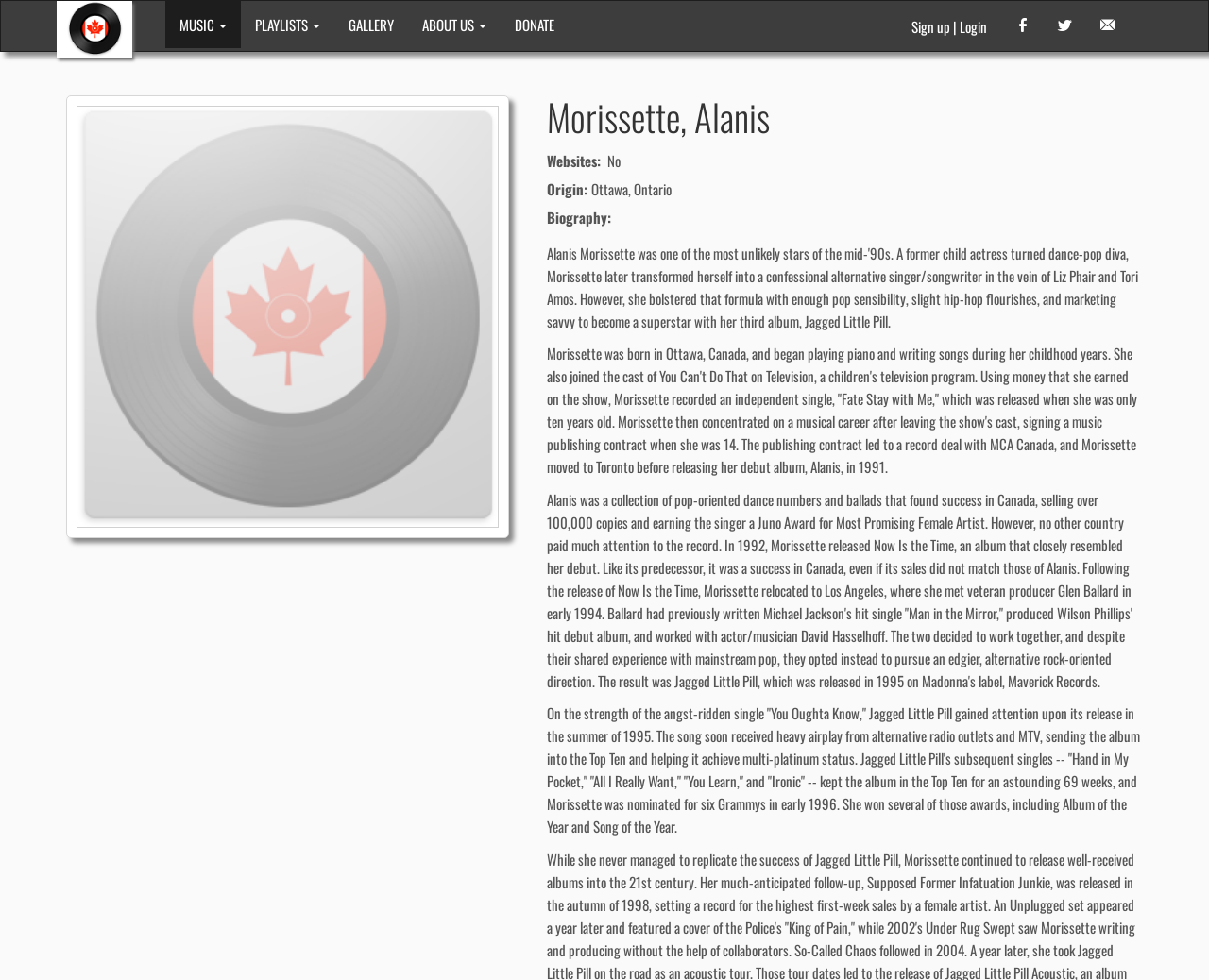What is the name of the producer who worked with Alanis Morissette on 'Jagged Little Pill'?
Examine the screenshot and reply with a single word or phrase.

Glen Ballard